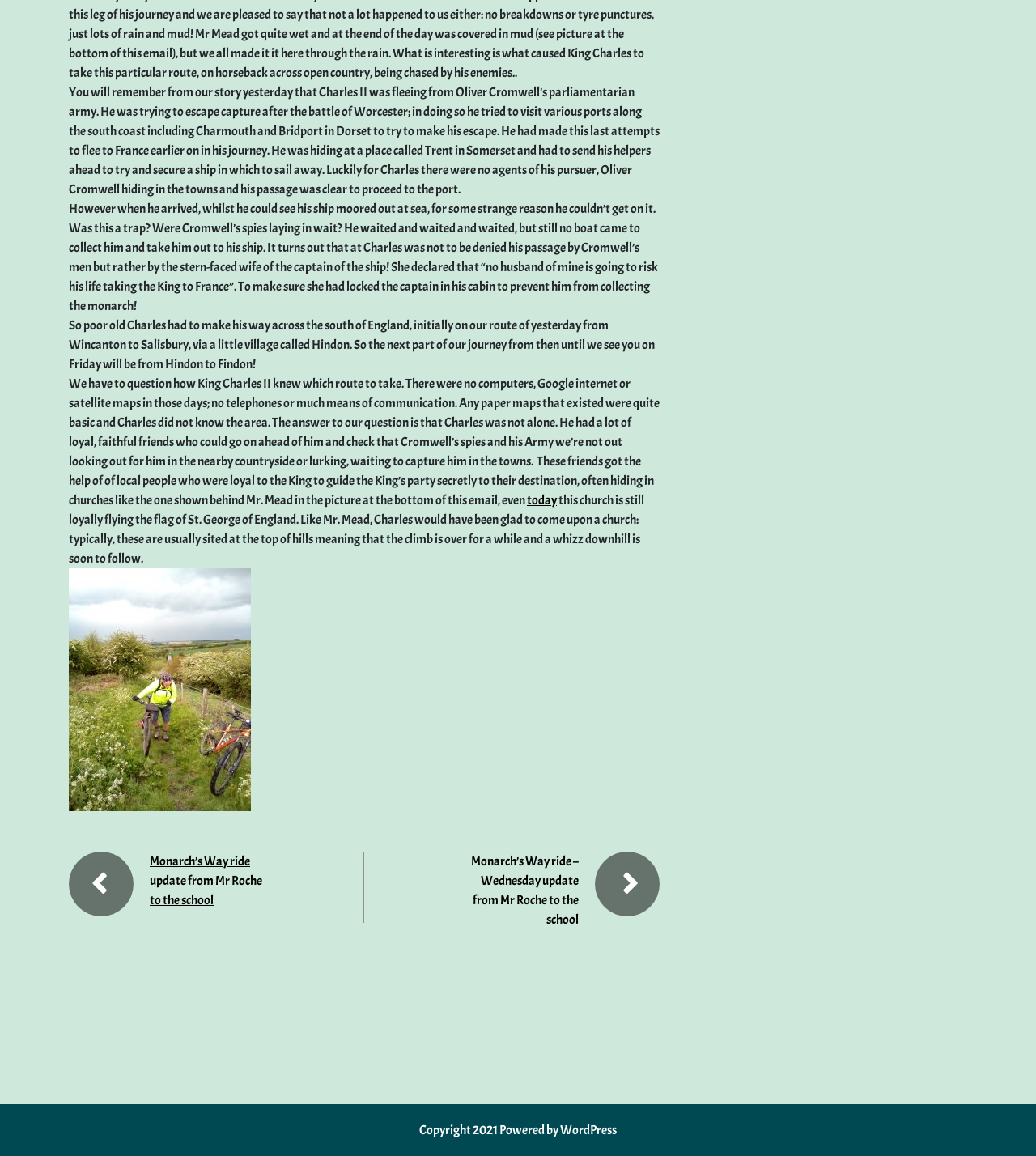Please provide the bounding box coordinates for the UI element as described: "today". The coordinates must be four floats between 0 and 1, represented as [left, top, right, bottom].

[0.509, 0.426, 0.538, 0.44]